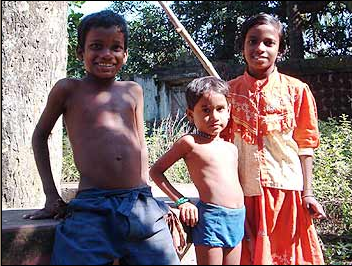Offer an in-depth caption of the image, mentioning all notable aspects.

The image captures a moment of joy and innocence among three children in a rural setting. In the foreground, a boy with a bright smile stands confidently, wearing blue shorts, while a younger boy beside him, dressed in a simple, sleeveless outfit, has a playful expression. The girl on the right, wearing a vibrant orange dress, exudes a sense of warmth and friendliness. Behind the children, natural greenery provides a lush backdrop, hinting at their connection to the land. This image is associated with "The Temple's small goshala," suggesting a context that intertwines with community and daily life near a temple setting.